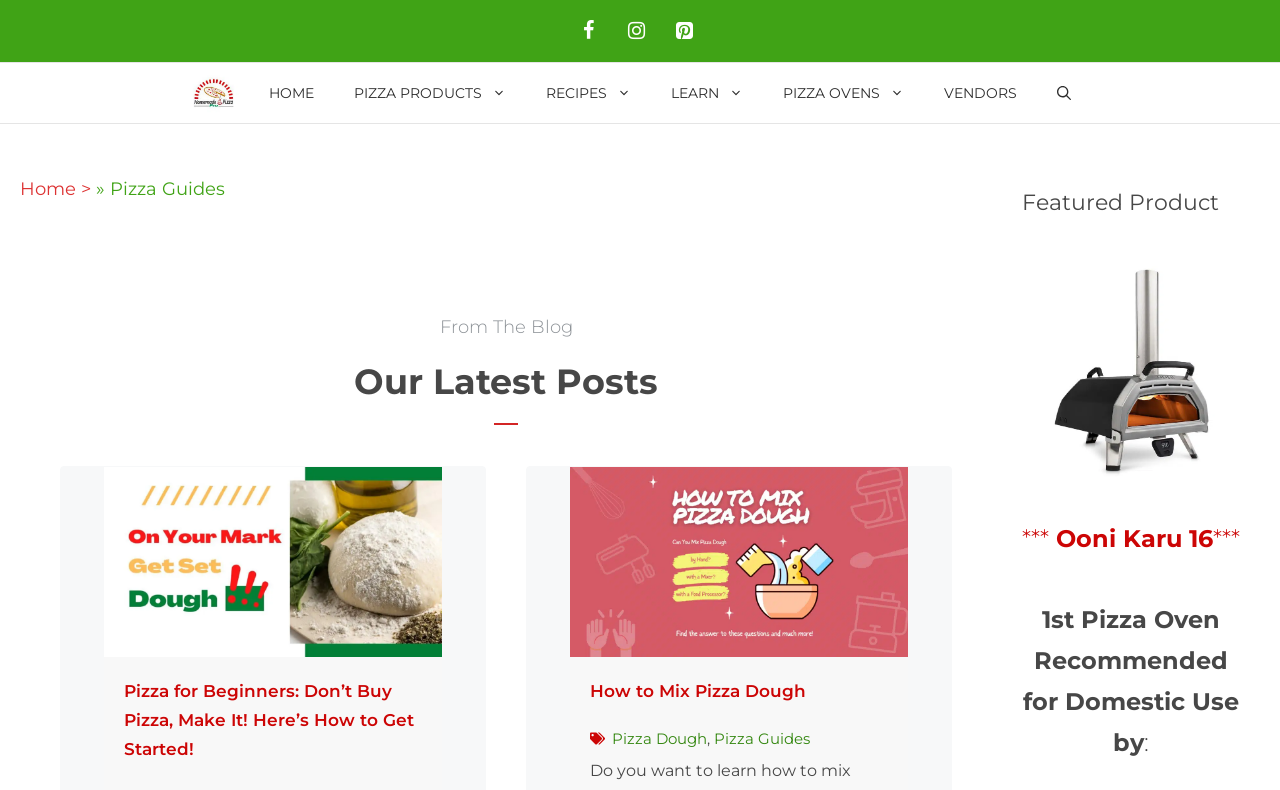Pinpoint the bounding box coordinates of the clickable element to carry out the following instruction: "View the Ooni Karu 16 product."

[0.798, 0.456, 0.969, 0.479]